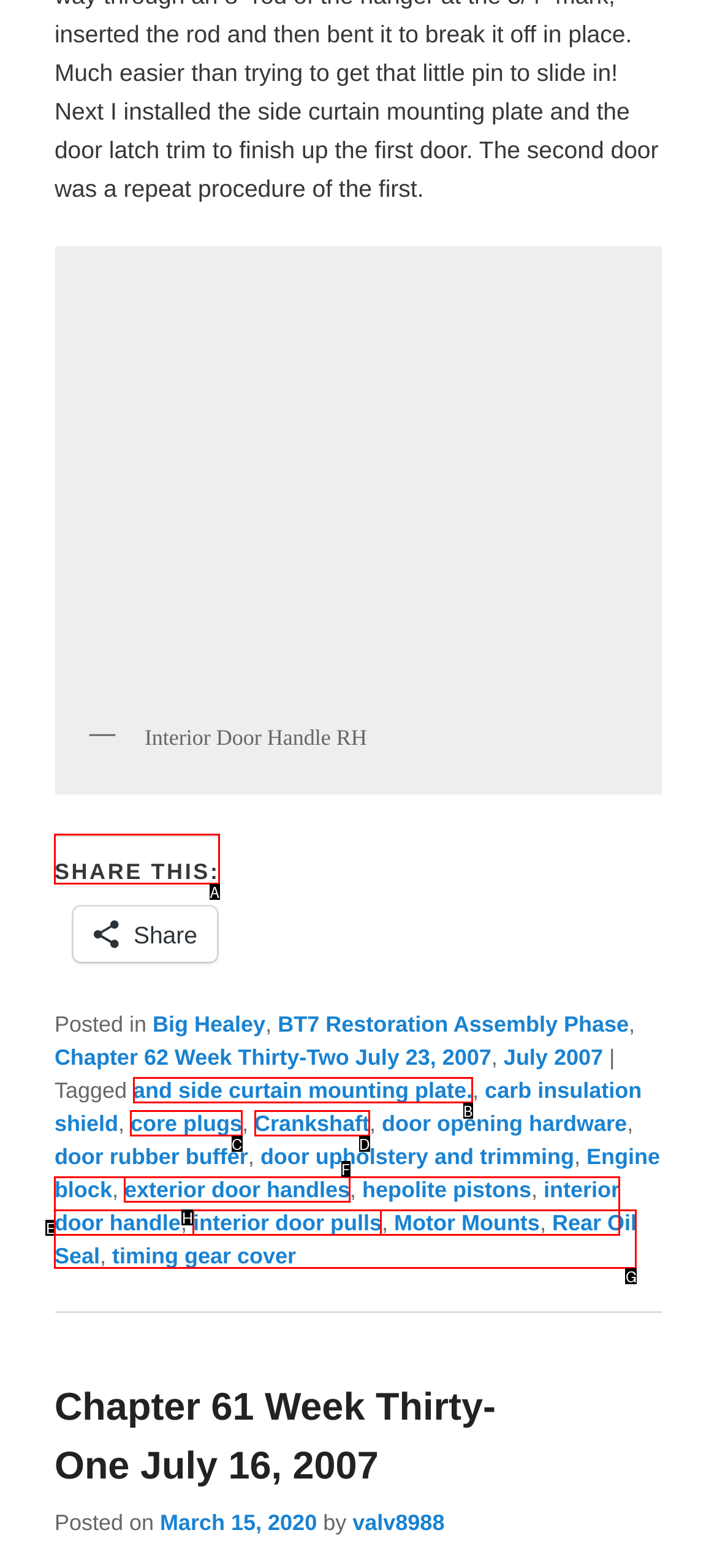Identify the correct UI element to click on to achieve the following task: Click the 'SHARE THIS:' button Respond with the corresponding letter from the given choices.

A